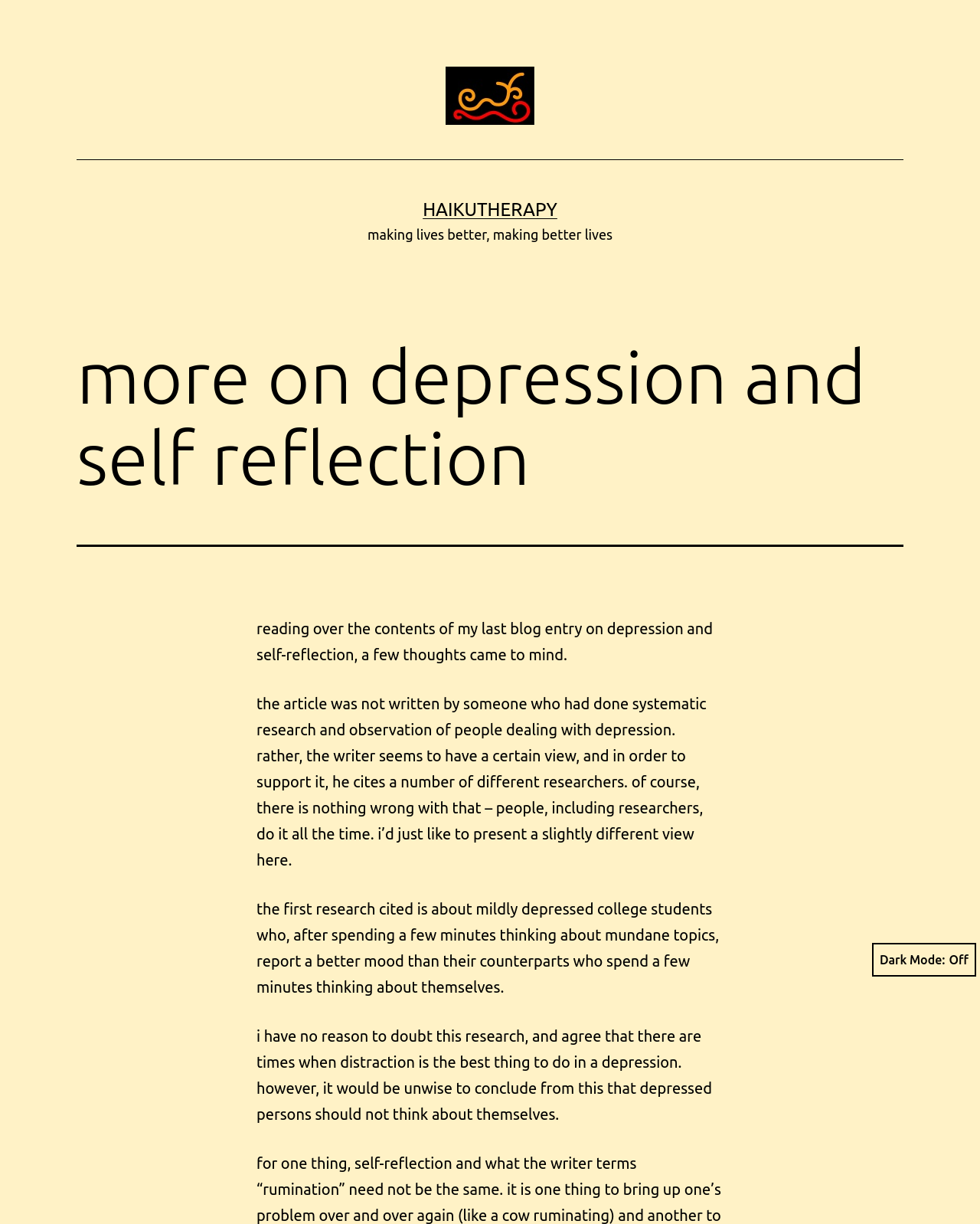Give a short answer using one word or phrase for the question:
What is the purpose of the button at the bottom?

To toggle dark mode